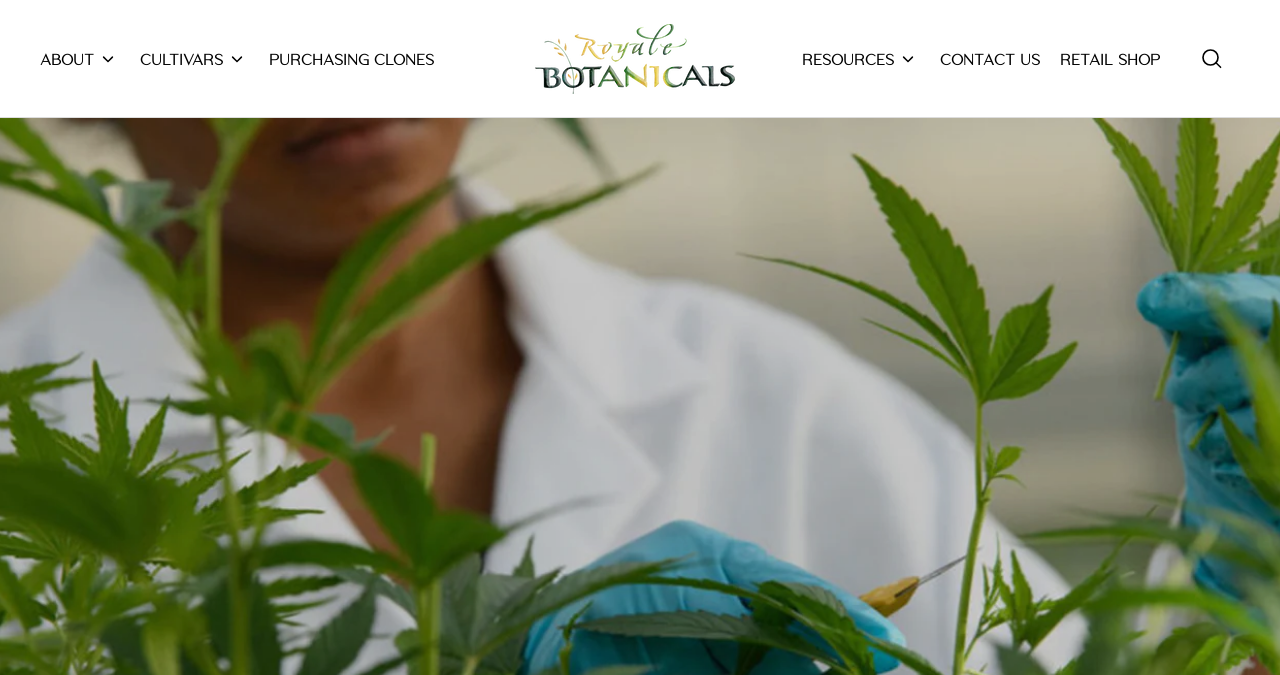What is the first menu item?
Please answer the question as detailed as possible based on the image.

I looked at the navigation menu and found that the first item is 'ABOUT', which is a link element with a bounding box coordinate of [0.031, 0.068, 0.073, 0.105].